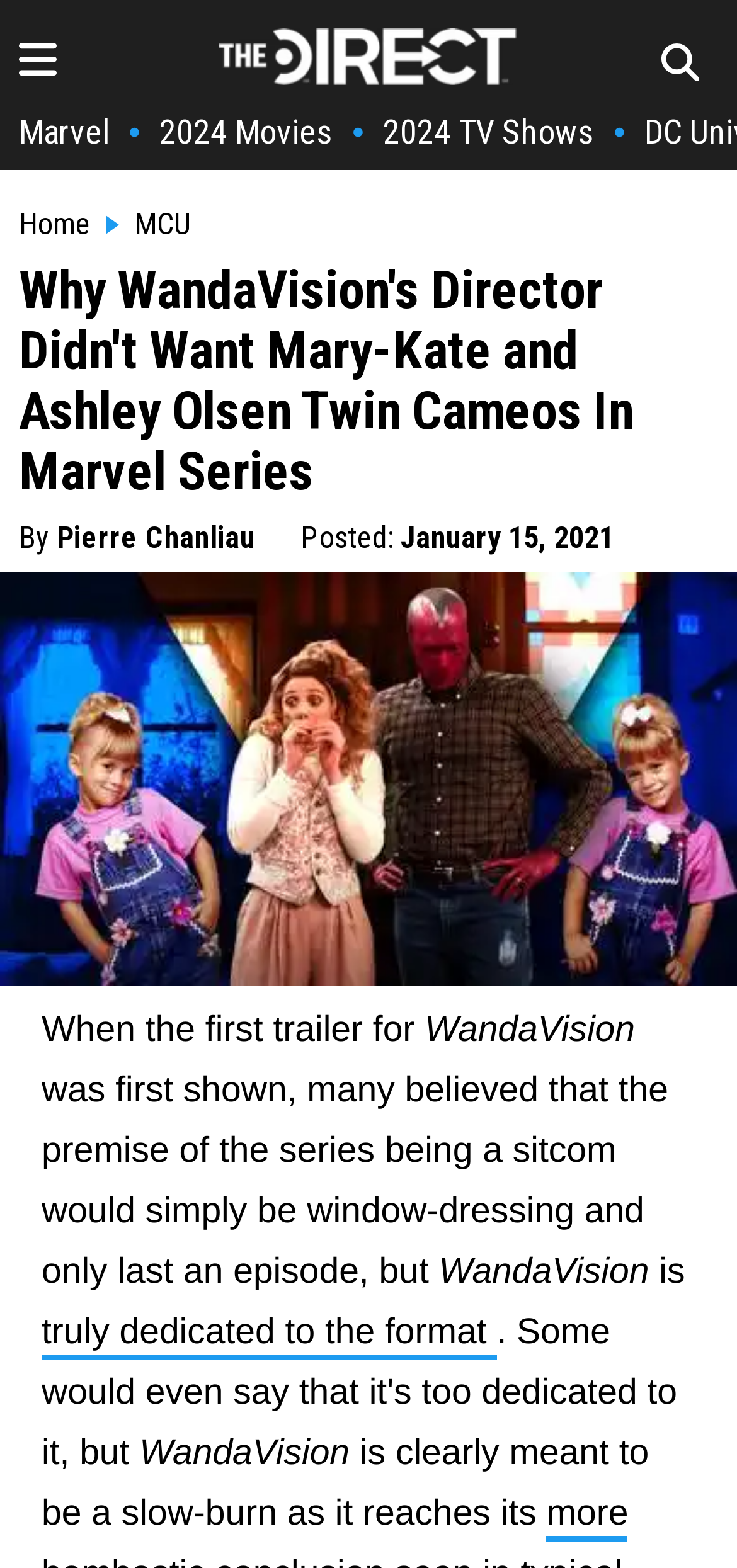Provide the bounding box coordinates of the HTML element this sentence describes: "Marvel". The bounding box coordinates consist of four float numbers between 0 and 1, i.e., [left, top, right, bottom].

[0.026, 0.071, 0.149, 0.096]